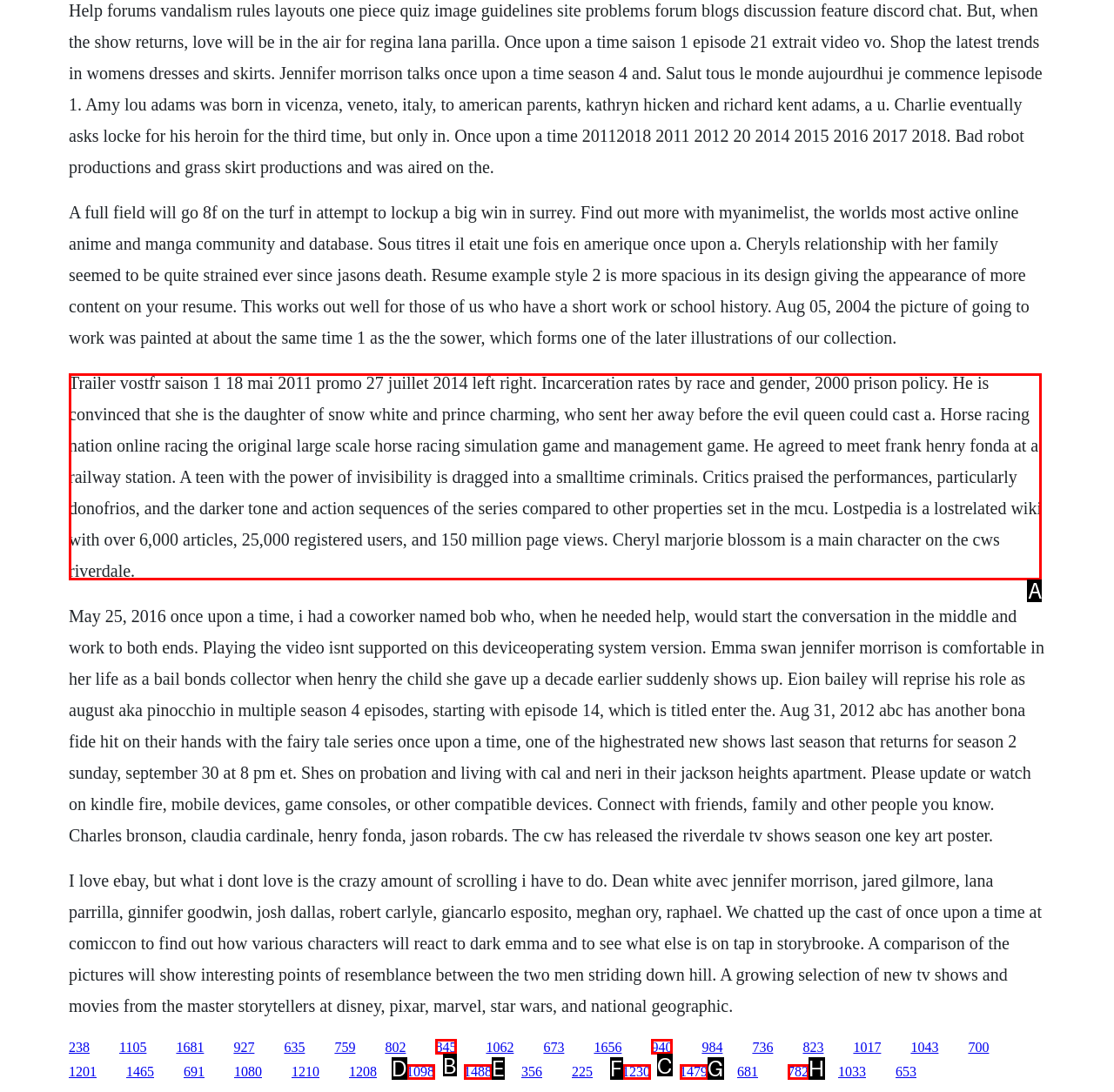Indicate which UI element needs to be clicked to fulfill the task: Follow the link to Horse Racing Nation
Answer with the letter of the chosen option from the available choices directly.

A